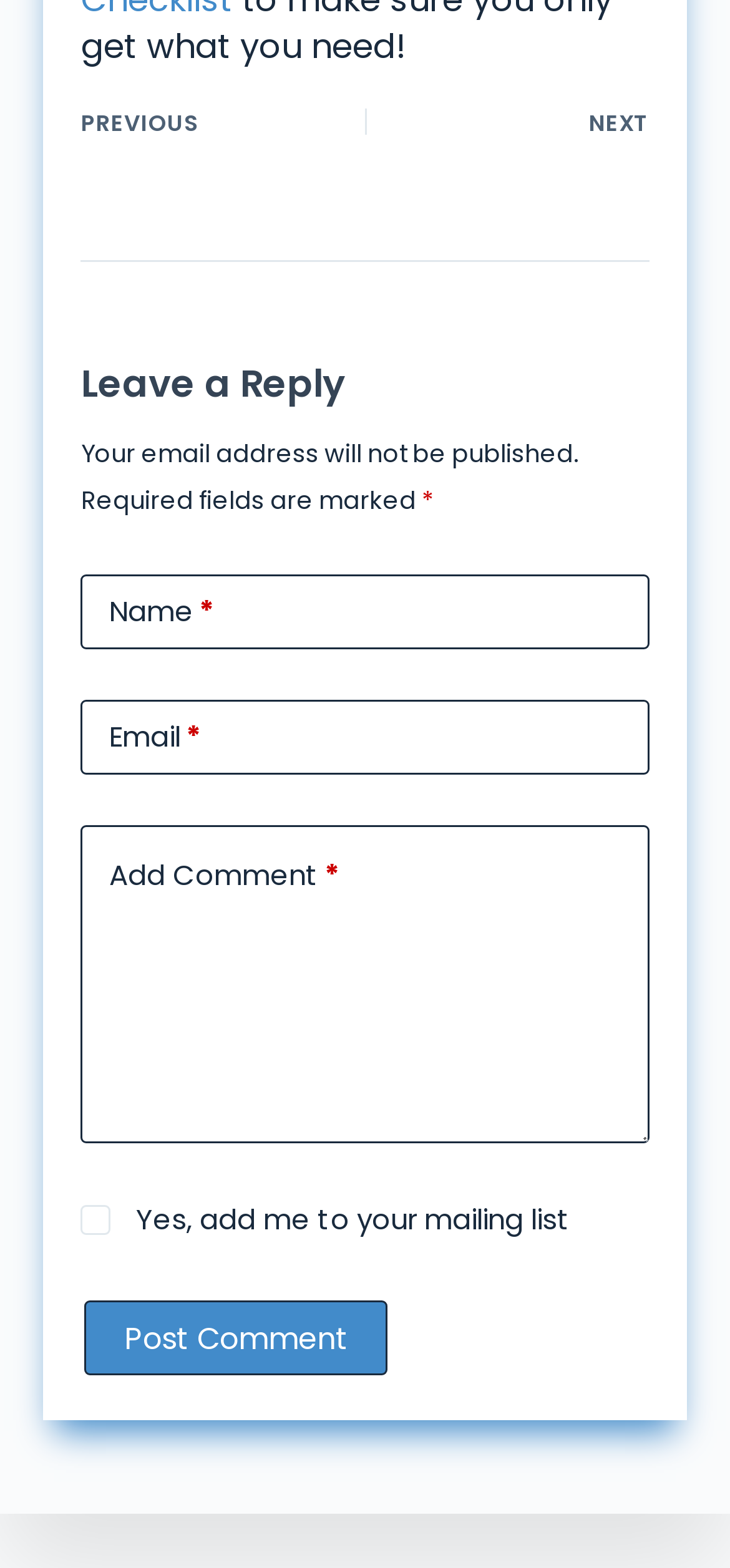Respond to the following query with just one word or a short phrase: 
What is the purpose of the 'Email' field?

To enter email address